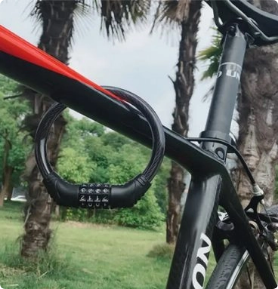Respond to the following question with a brief word or phrase:
What is the material of the lock's construction?

Zinc alloy